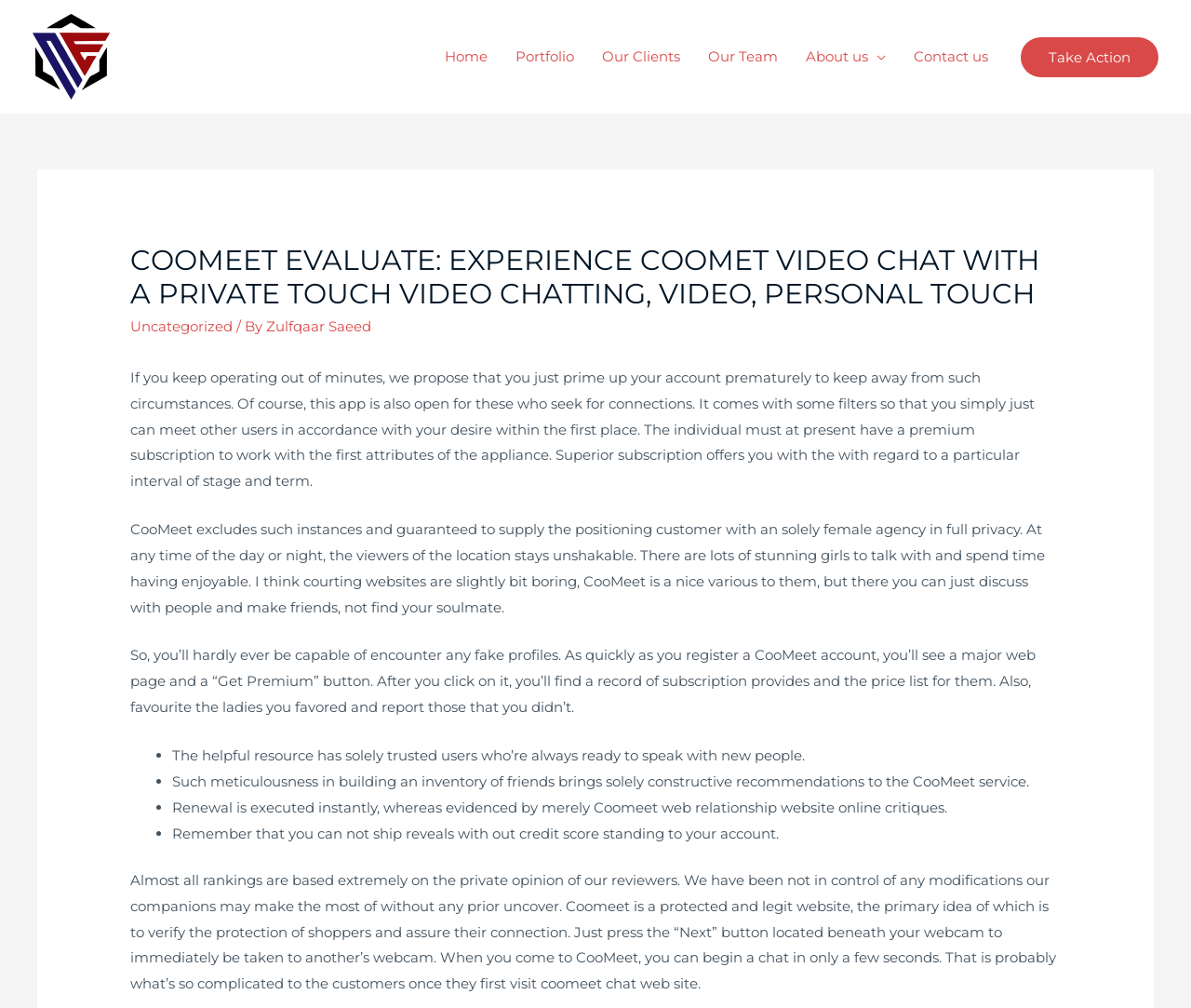Using floating point numbers between 0 and 1, provide the bounding box coordinates in the format (top-left x, top-left y, bottom-right x, bottom-right y). Locate the UI element described here: Home

[0.362, 0.024, 0.421, 0.089]